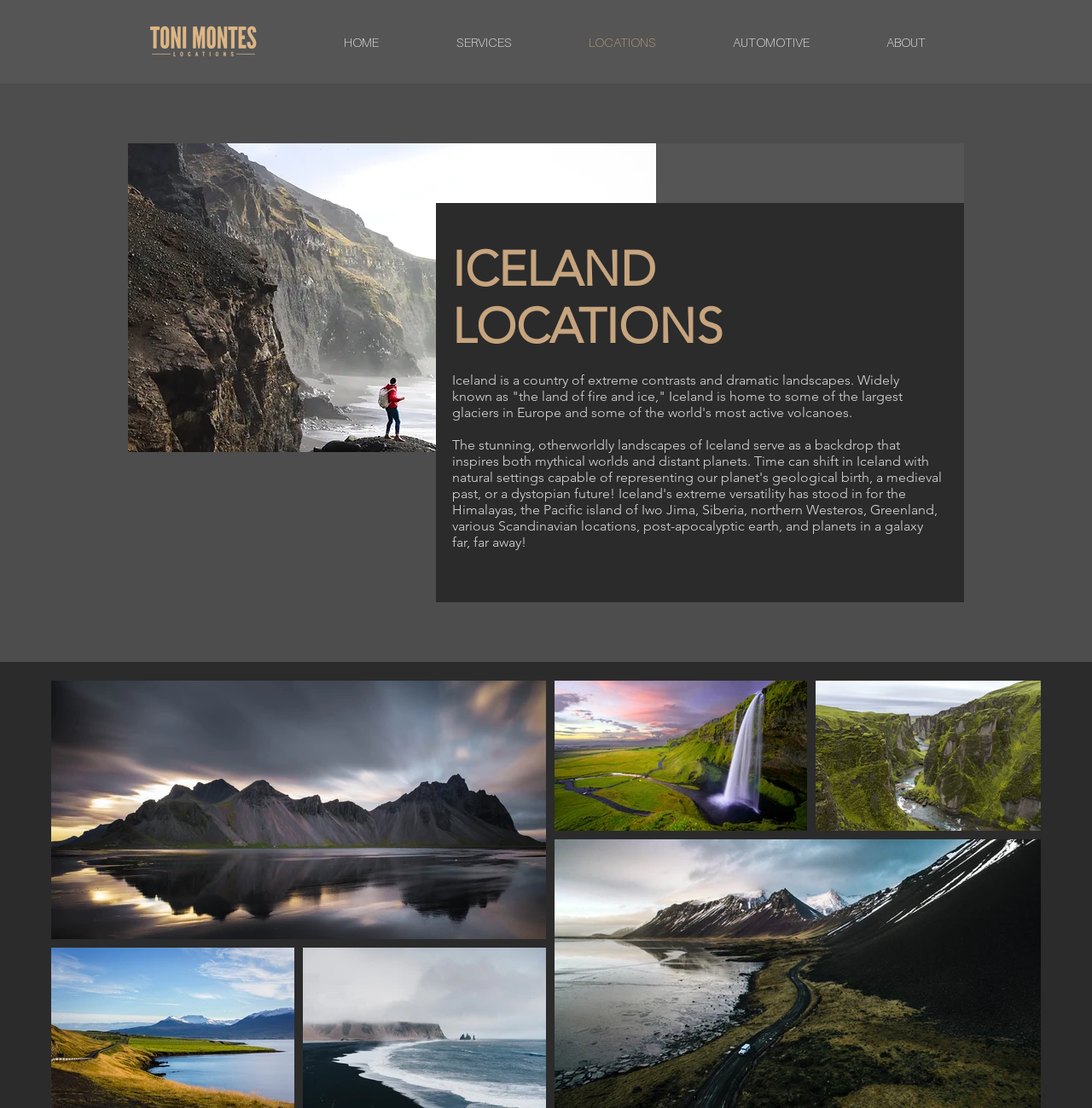How many images of Iceland locations are displayed?
Observe the image and answer the question with a one-word or short phrase response.

3